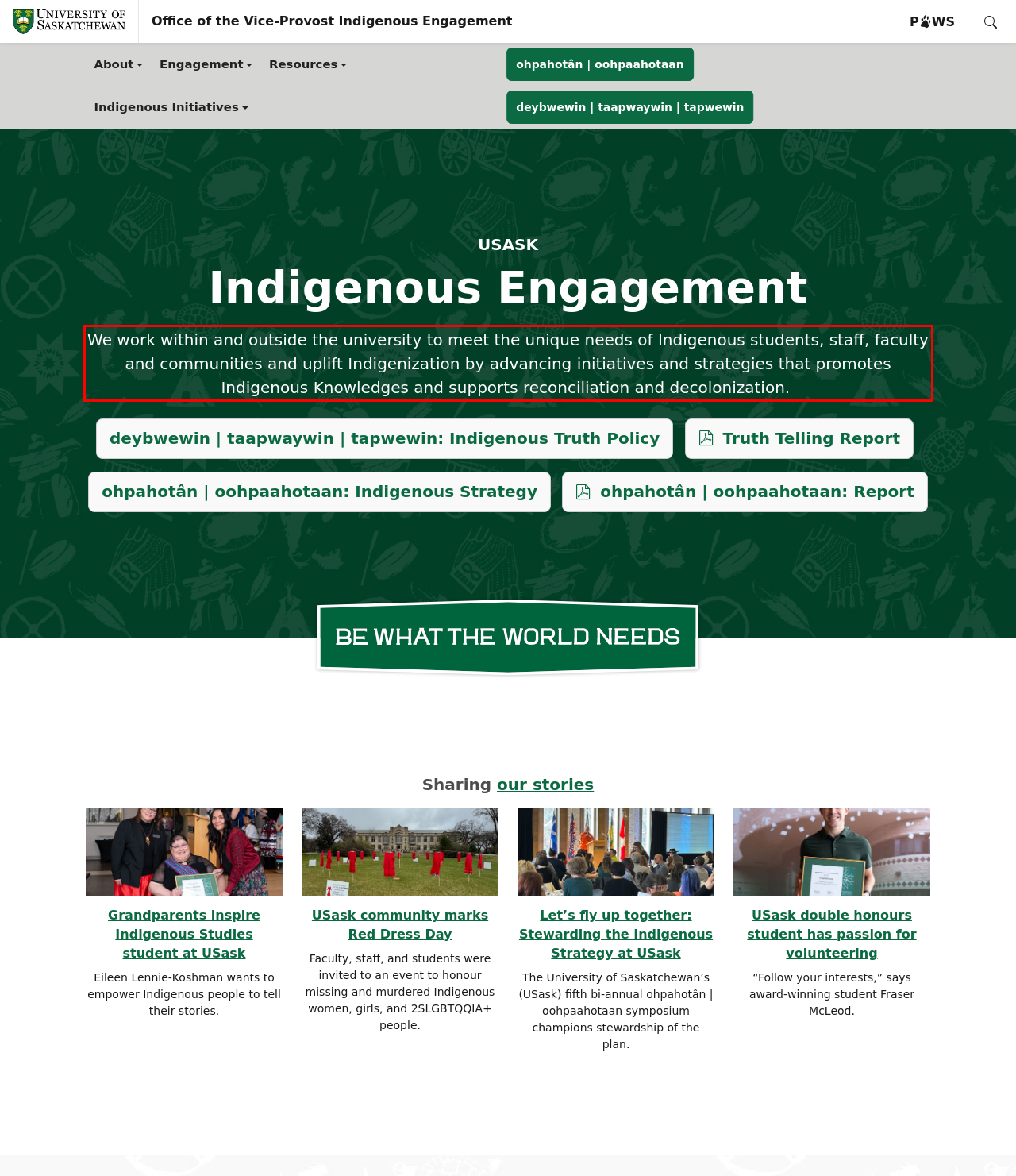Given a screenshot of a webpage, locate the red bounding box and extract the text it encloses.

We work within and outside the university to meet the unique needs of Indigenous students, staff, faculty and communities and uplift Indigenization by advancing initiatives and strategies that promotes Indigenous Knowledges and supports reconciliation and decolonization.